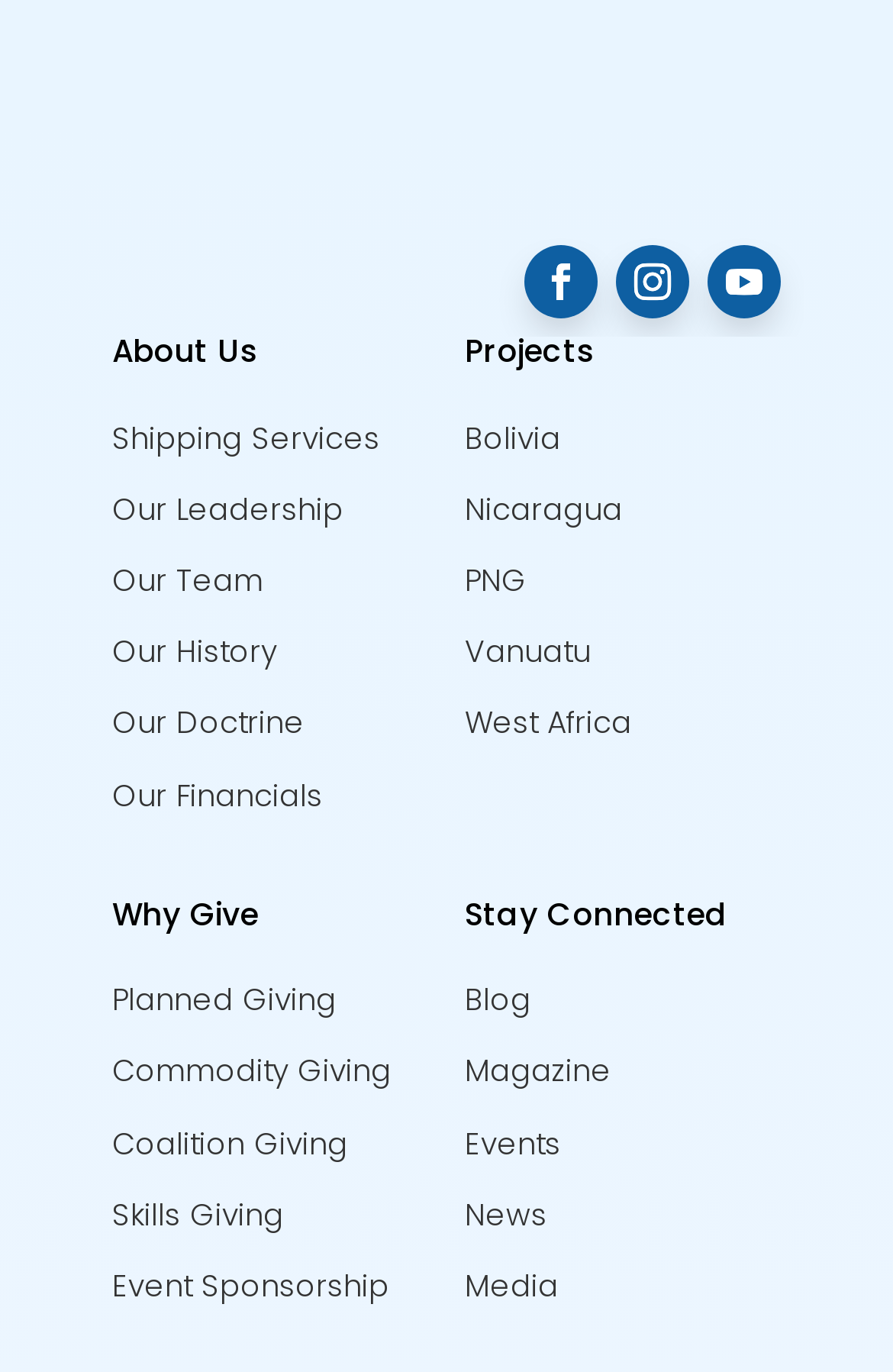Please provide a comprehensive response to the question based on the details in the image: How many countries are mentioned in the 'Projects' section?

I examined the links under the 'Projects' section and found that they are related to different countries. The countries mentioned are Bolivia, Nicaragua, PNG, Vanuatu, and West Africa. I counted these countries to arrive at the answer.